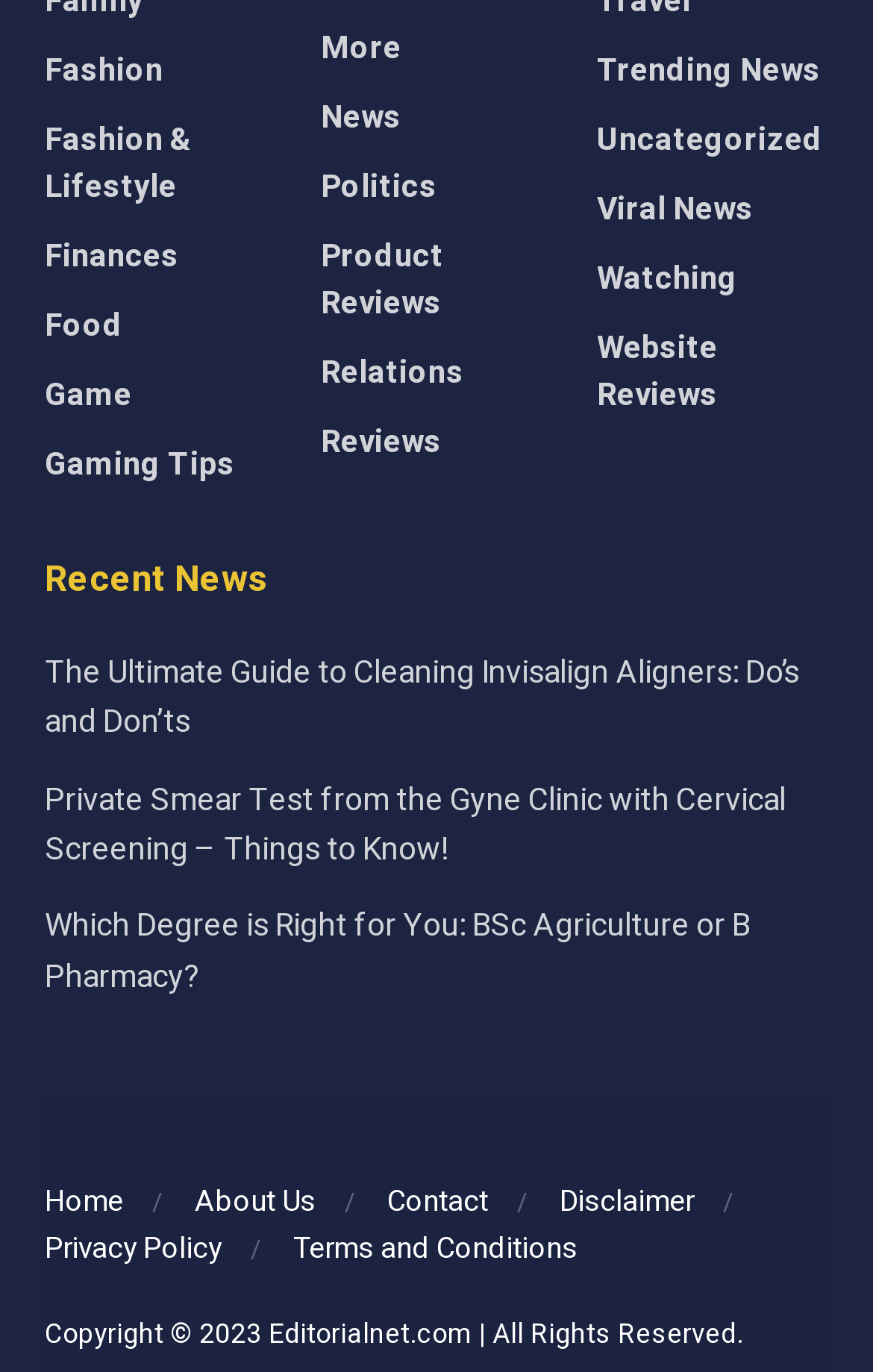What is the name of the website that owns the copyright?
Give a detailed explanation using the information visible in the image.

The copyright information at the bottom of the webpage states 'Copyright © 2023 Editorialnet.com | All Rights Reserved.', which indicates that the website that owns the copyright is Editorialnet.com.